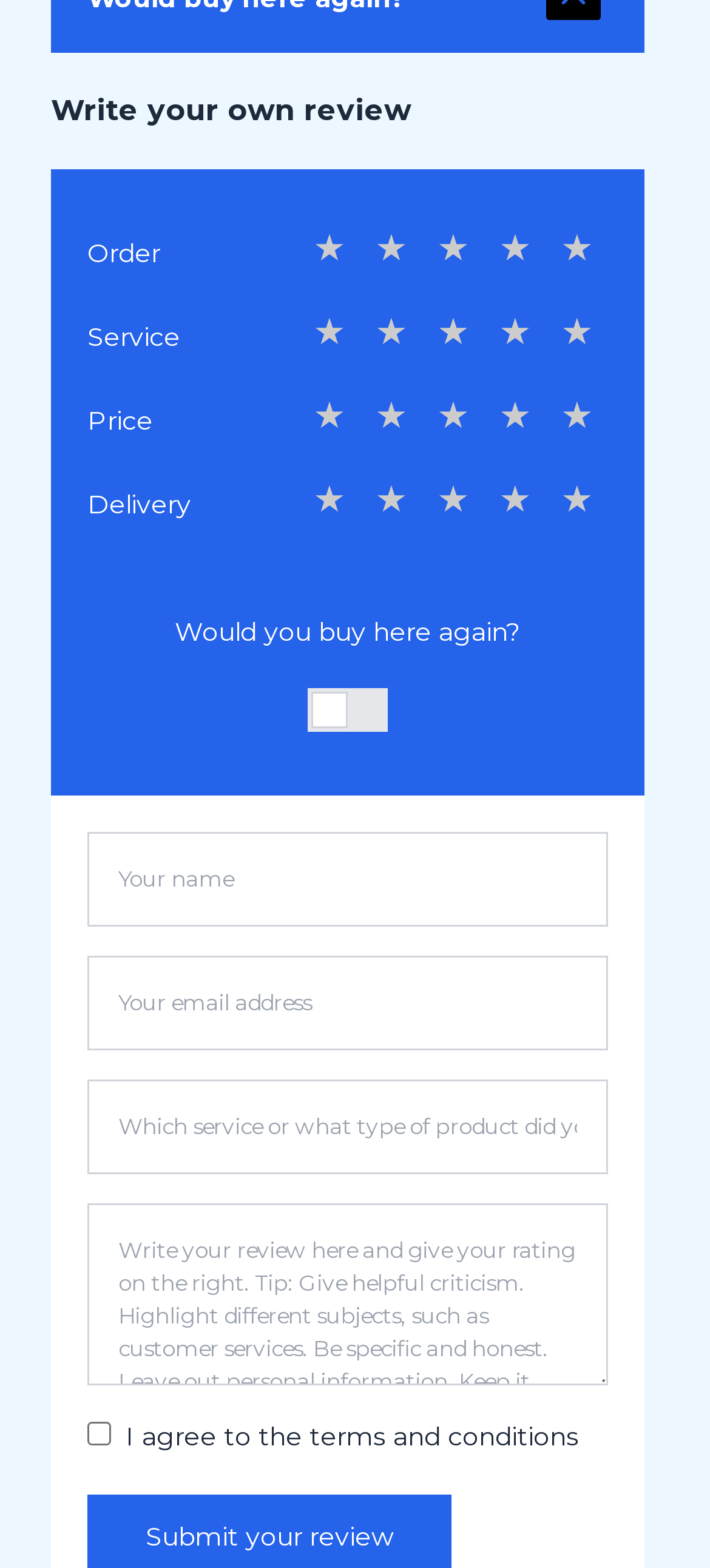Please determine the bounding box coordinates of the element's region to click in order to carry out the following instruction: "Rate with 5 stars". The coordinates should be four float numbers between 0 and 1, i.e., [left, top, right, bottom].

[0.769, 0.141, 0.856, 0.176]